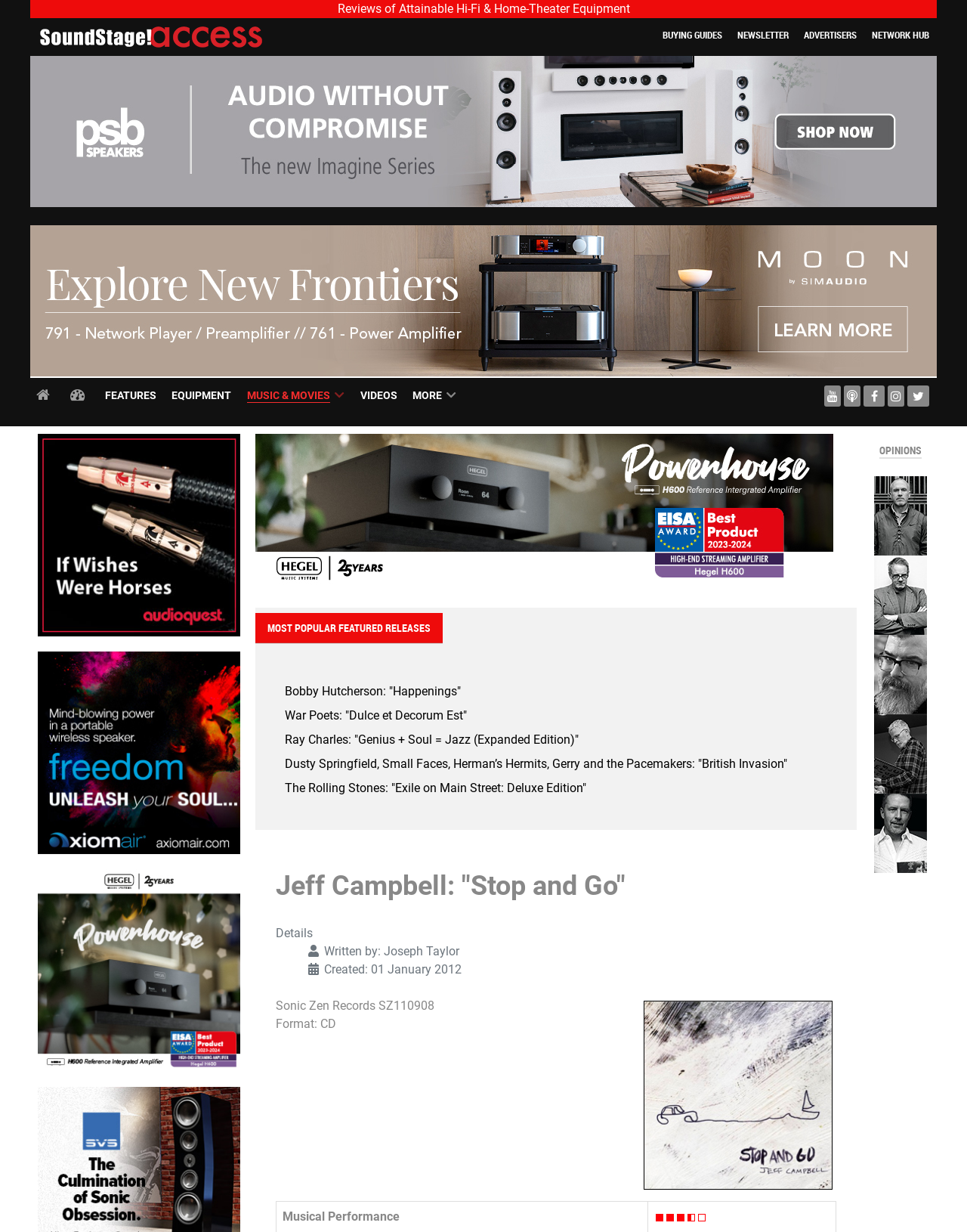Identify the coordinates of the bounding box for the element that must be clicked to accomplish the instruction: "View the 'PSB Imagine Series' image".

[0.031, 0.045, 0.969, 0.168]